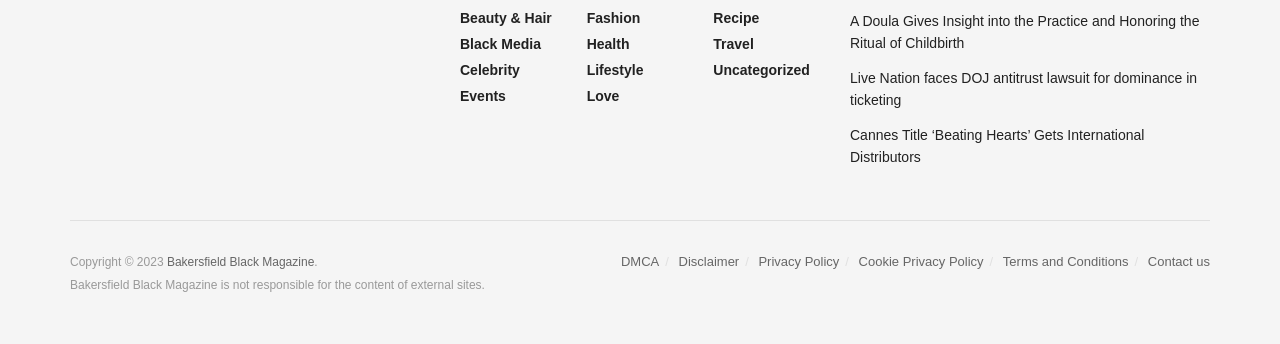What is the warning about external sites?
Look at the image and answer with only one word or phrase.

Not responsible for content